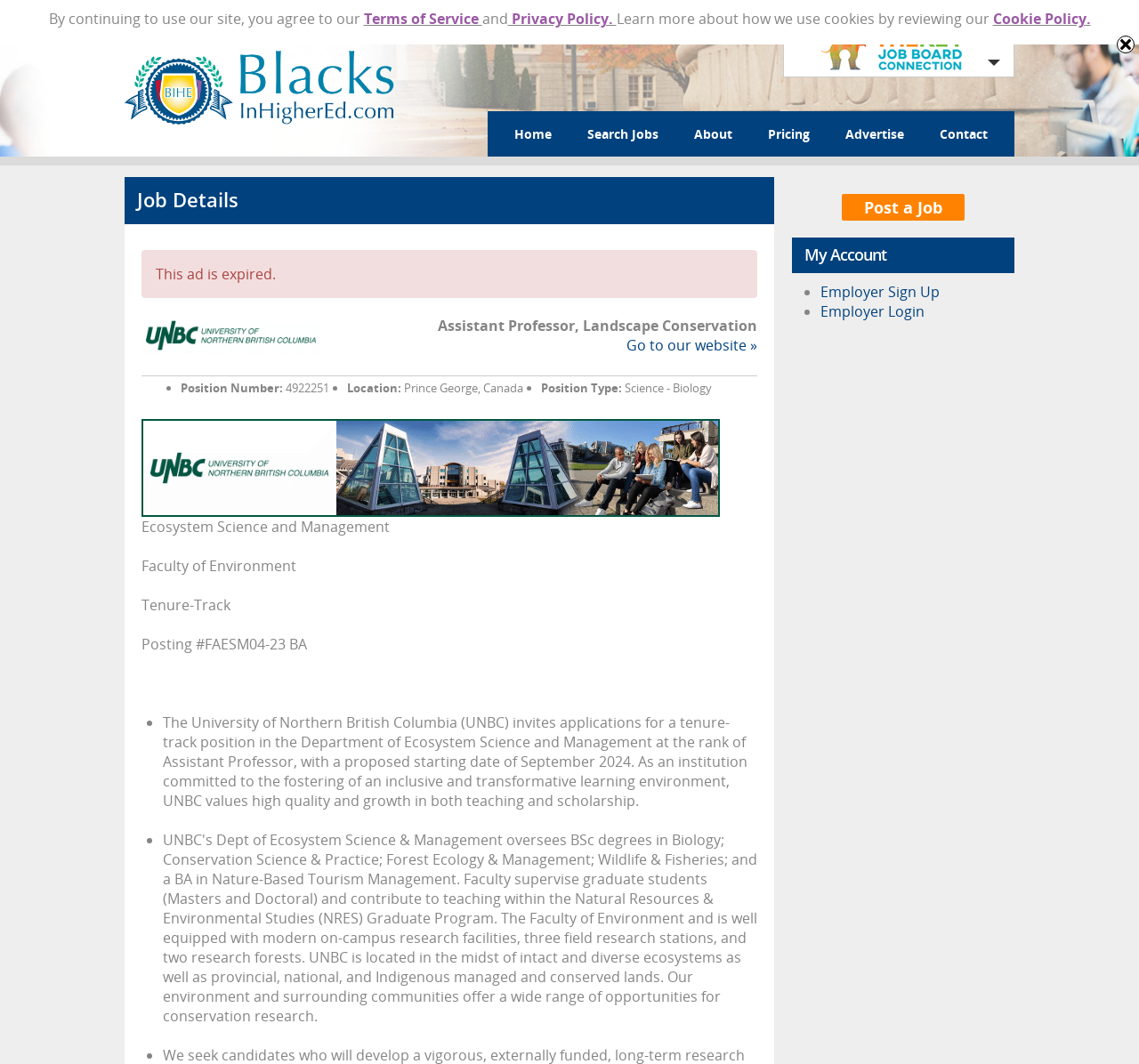Identify the bounding box coordinates of the part that should be clicked to carry out this instruction: "View the job details of 'Assistant Professor, Landscape Conservation'".

[0.384, 0.297, 0.665, 0.315]